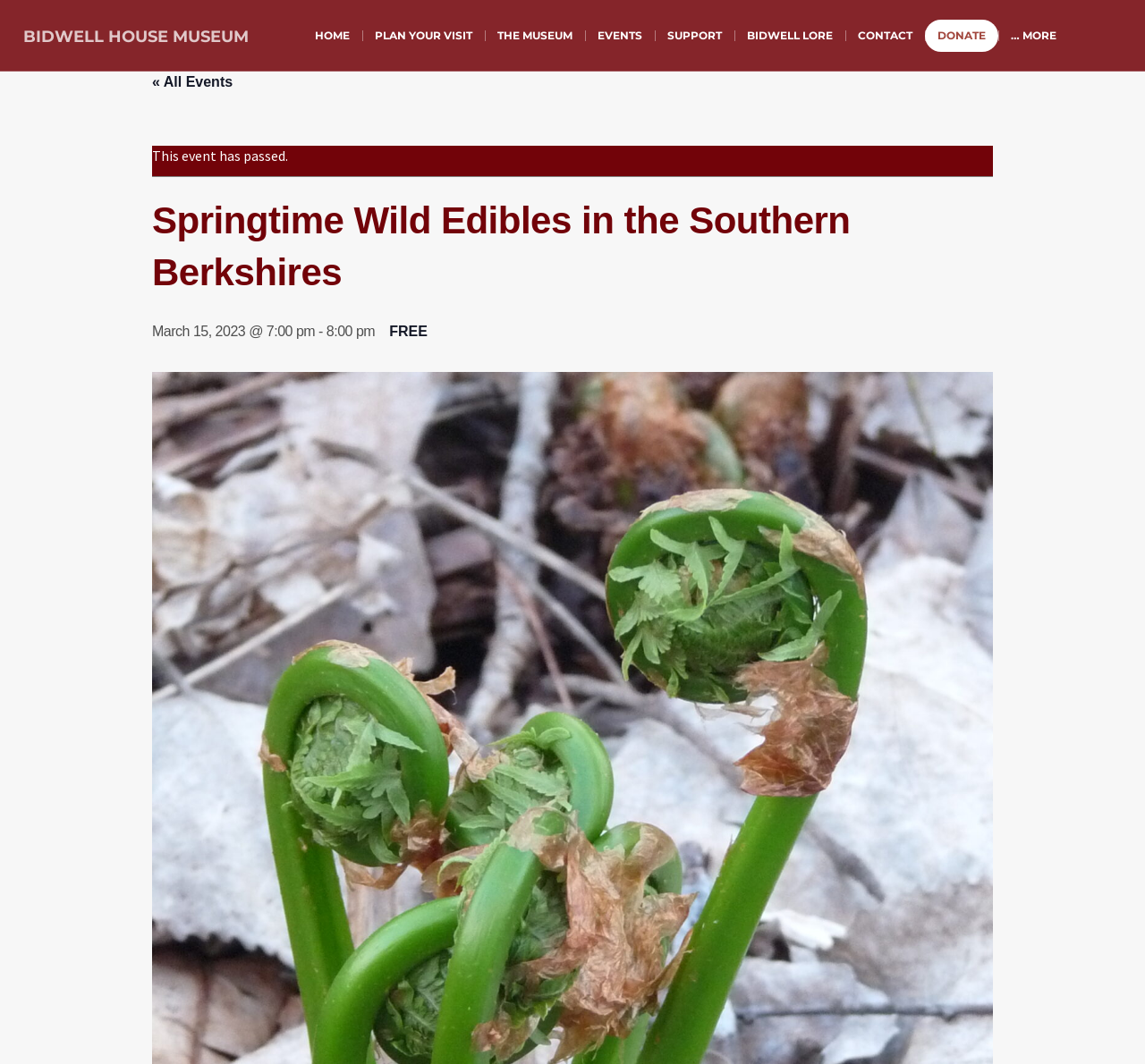How many navigation links are there?
Please provide a single word or phrase based on the screenshot.

10